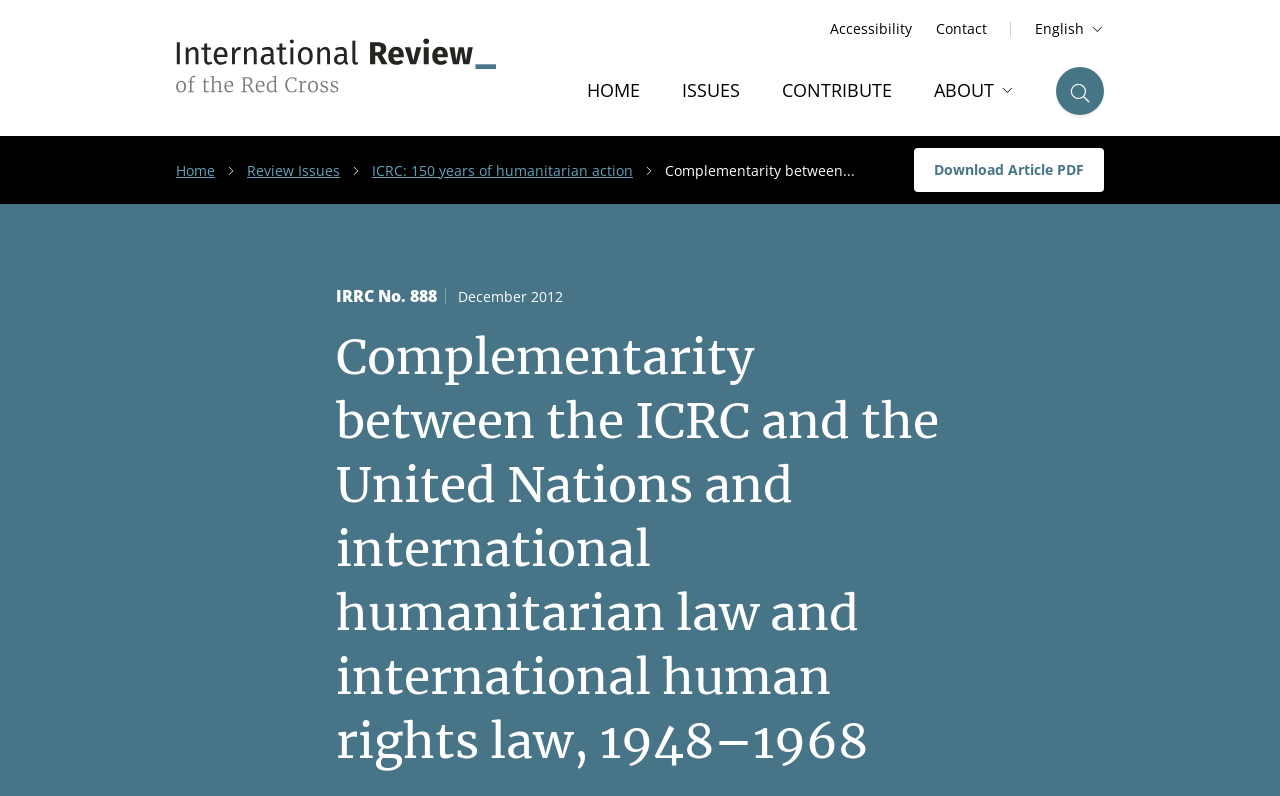Explain the webpage's design and content in an elaborate manner.

This webpage is about an article titled "Complementarity between the ICRC and the United Nations and international humanitarian law and international human rights law, 1948–1968" from the International Review of the Red Cross. 

At the top left, there is a link to "INTERNATIONAL REVIEW OF THE RED CROSS". To the right of it, there are three links: "Accessibility", "Contact", and a language selection button with the current language "English". 

Below these links, there is a navigation menu with five links: "HOME", "ISSUES", "CONTRIBUTE", "ABOUT", and a search button. 

The main content of the webpage is a navigation path showing the current article's location, which includes links to "Home", "Review Issues", "ICRC: 150 years of humanitarian action", and the current article's title. 

Below the navigation path, there is a link to download the article in PDF format, along with the file size. There is also a static text "IRRC No. 888" and a time stamp "December 2012". 

The main article's title is a heading that spans almost the entire width of the page, and it summarizes the content of the article, which discusses the relationship between international human rights law and international humanitarian law from 1948 to 1968.